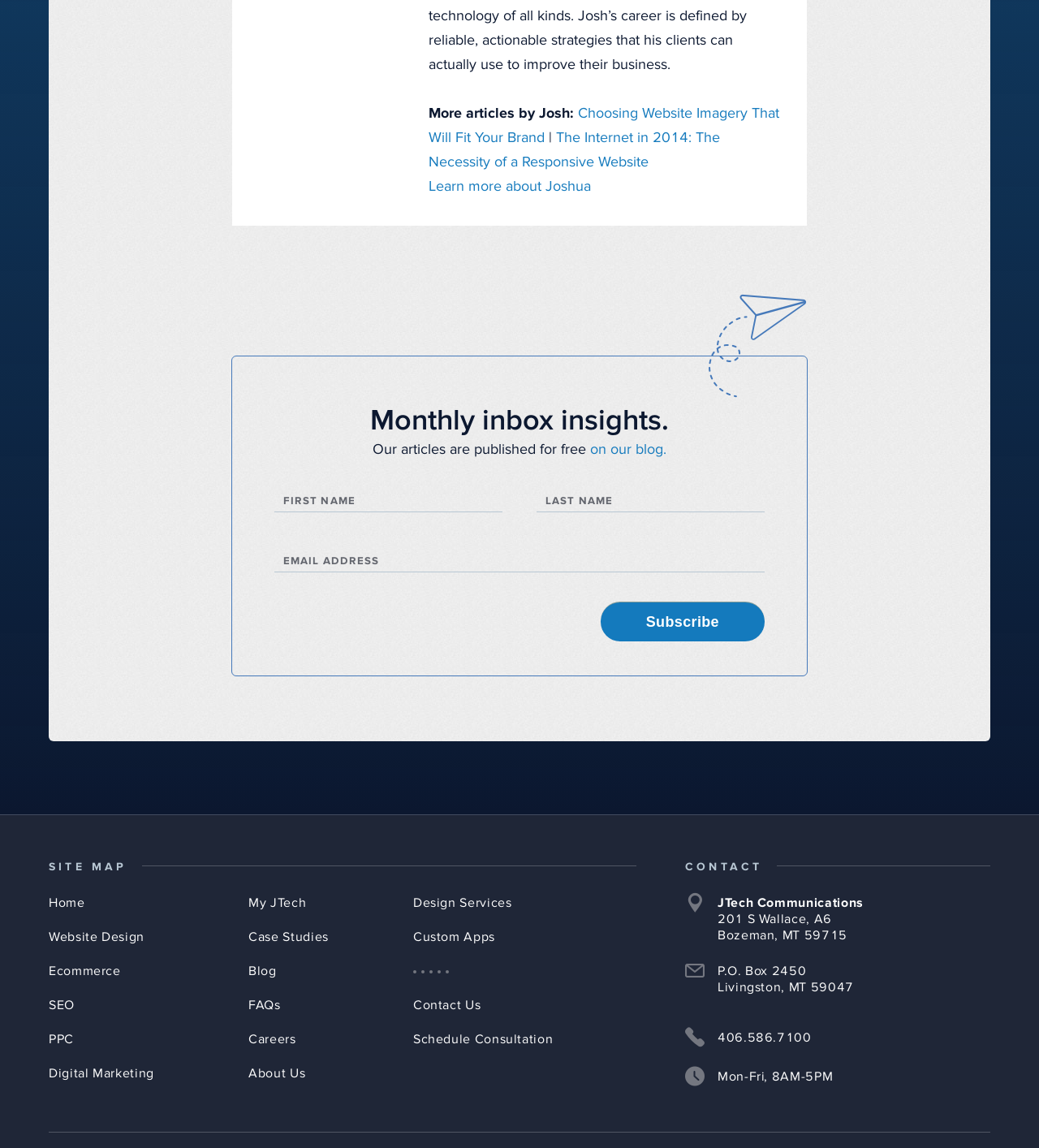Find the bounding box coordinates for the area you need to click to carry out the instruction: "Contact Us". The coordinates should be four float numbers between 0 and 1, indicated as [left, top, right, bottom].

[0.398, 0.868, 0.463, 0.883]